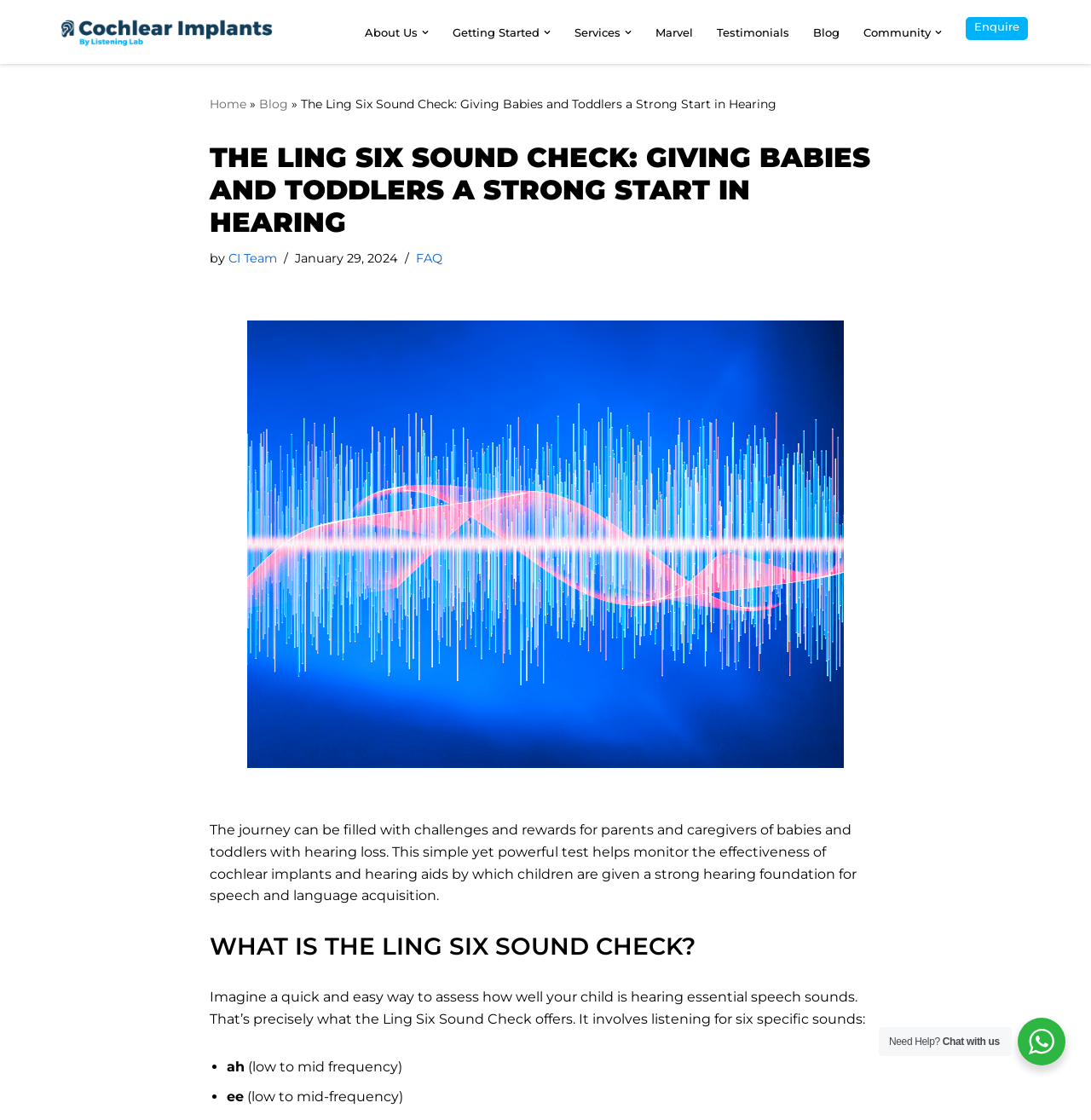What is the contact option provided at the bottom of the page?
Please respond to the question thoroughly and include all relevant details.

I found the answer by looking at the bottom of the page, where I found a section with the text 'Need Help?' and a link that says 'Chat with us'. This suggests that the contact option provided at the bottom of the page is to chat with the organization.